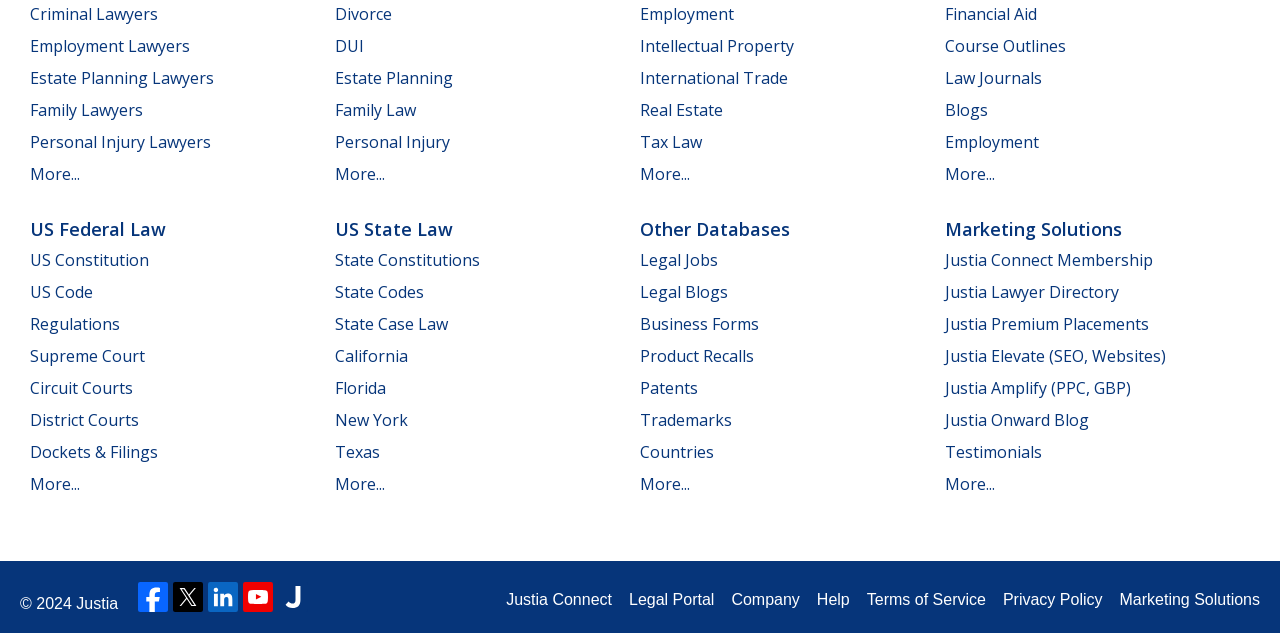Identify the bounding box of the HTML element described as: "Criminal Lawyers".

[0.023, 0.004, 0.123, 0.039]